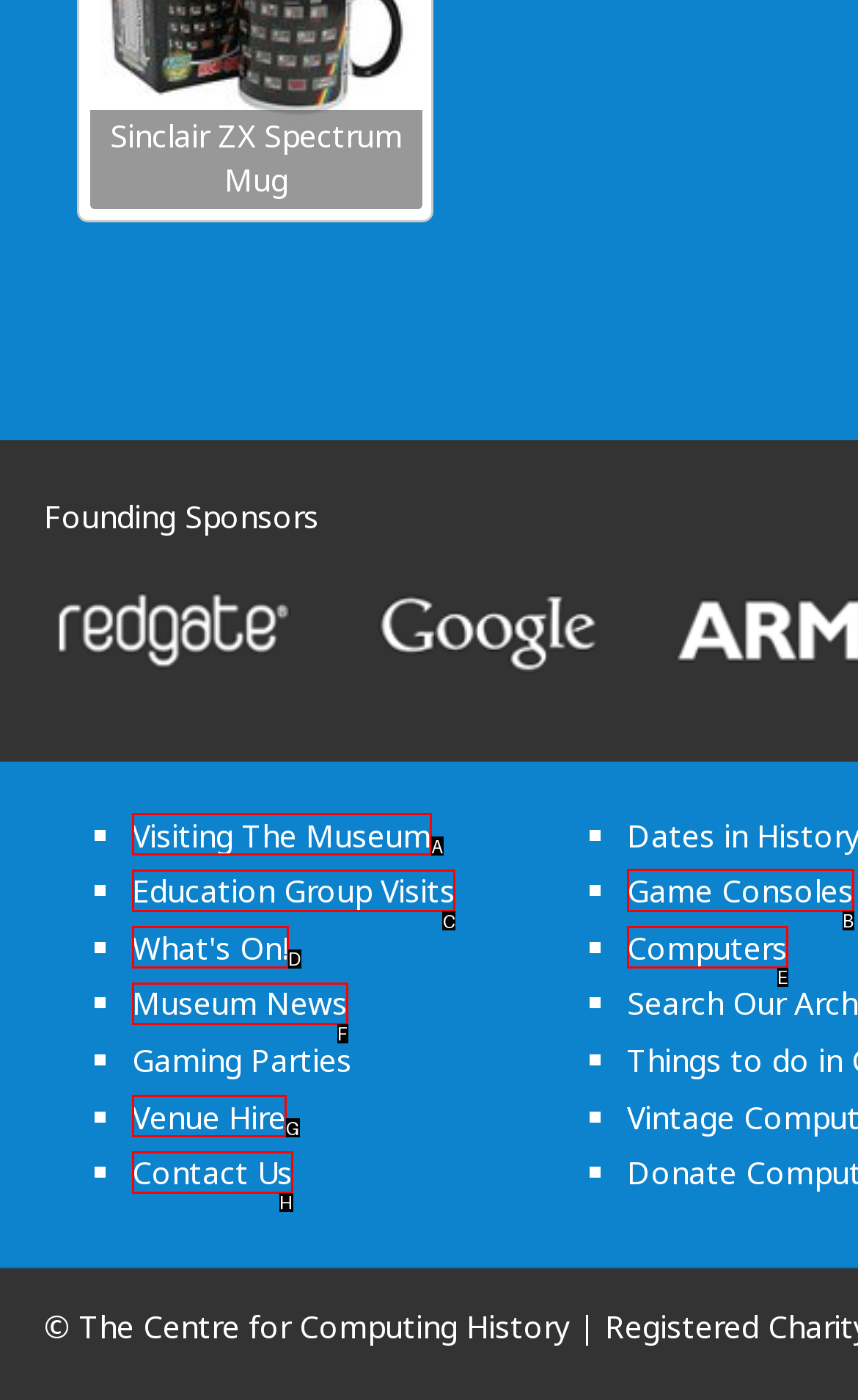What letter corresponds to the UI element to complete this task: Explore Game Consoles
Answer directly with the letter.

B